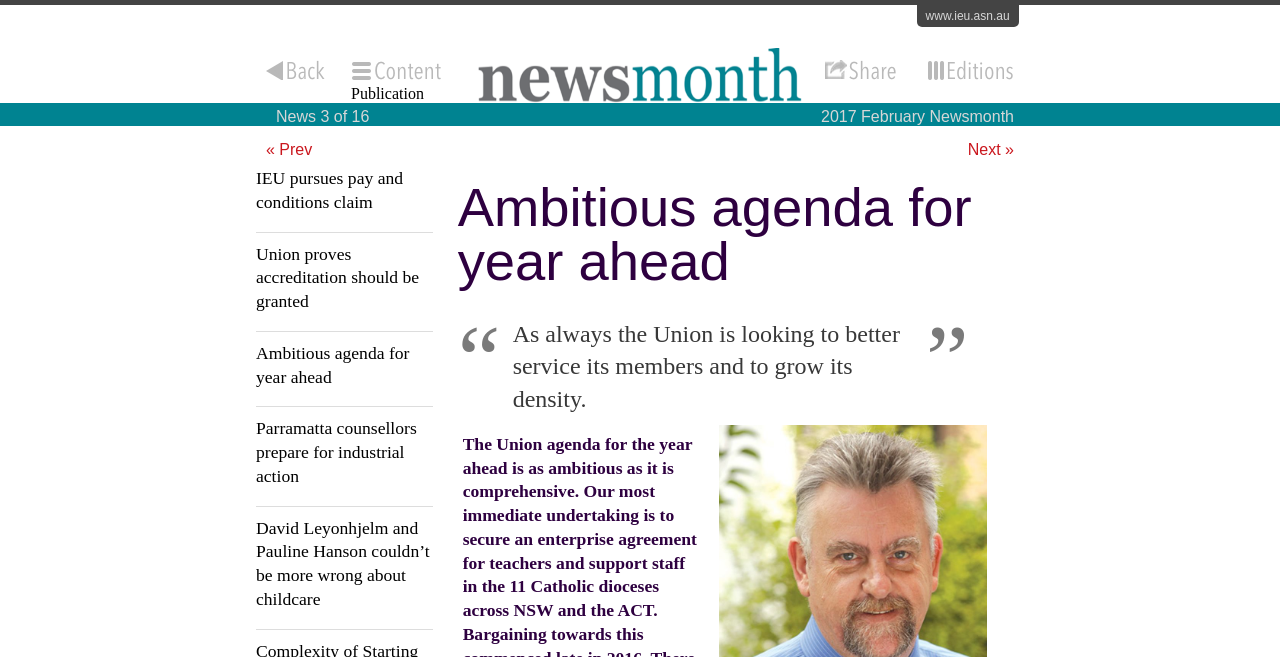From the webpage screenshot, predict the bounding box coordinates (top-left x, top-left y, bottom-right x, bottom-right y) for the UI element described here: www.ieu.asn.au

[0.716, 0.008, 0.796, 0.041]